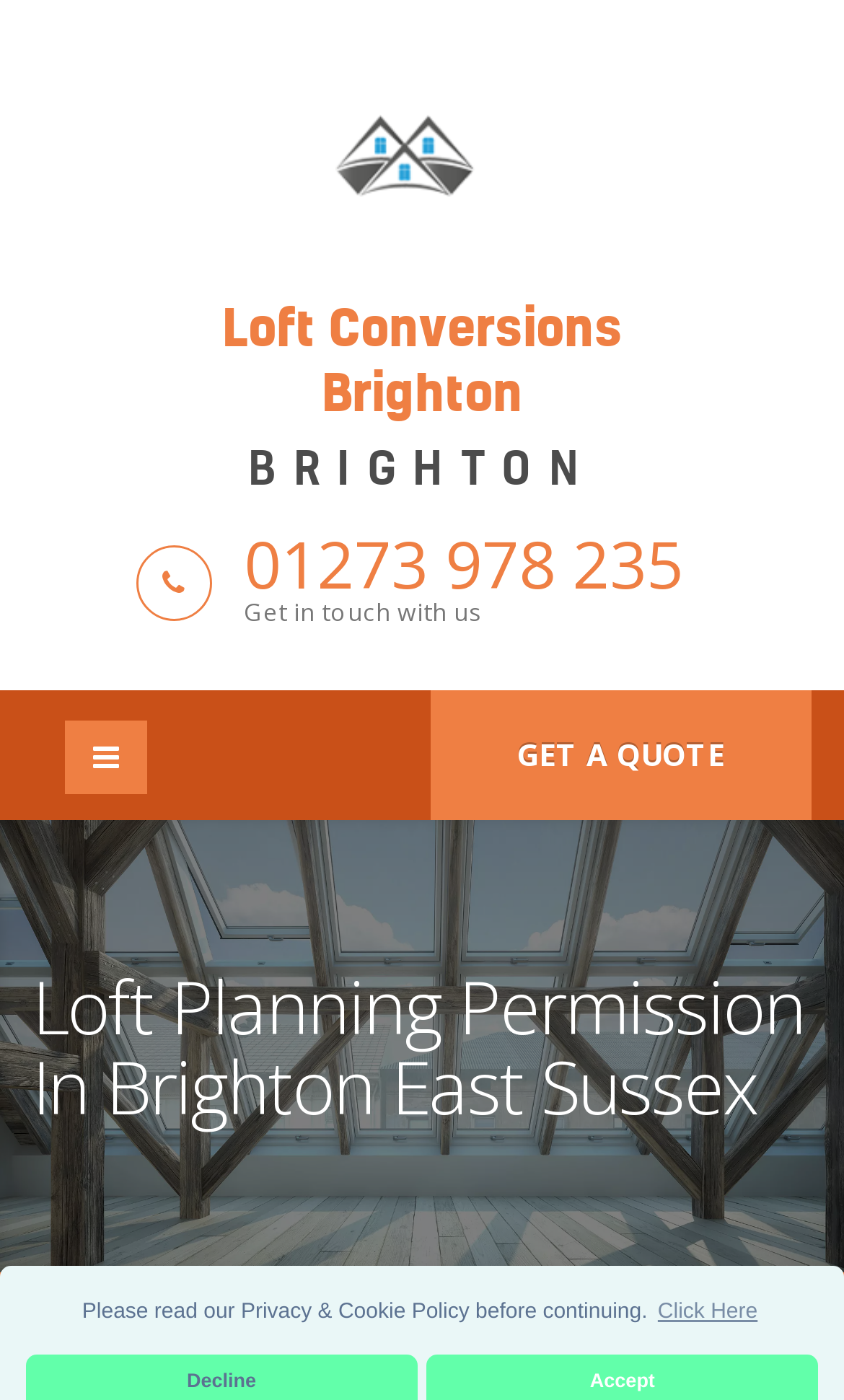Explain the features and main sections of the webpage comprehensively.

The webpage is about Loft Conversions Brighton, a company that provides loft planning permission services in Brighton, East Sussex. At the top of the page, there is a logo of Loft Conversions Brighton, accompanied by a link to the company's main page. Below the logo, a phone number, 01273 978 235, is prominently displayed, with a link to call the number.

On the left side of the page, there is a heading that reads "Loft Planning Permission In Brighton East Sussex", which is the main topic of the webpage. On the right side of the page, there is a call-to-action button "GET A QUOTE" that encourages visitors to take action.

At the bottom of the page, there is a notice about the company's Privacy & Cookie Policy, with a button to "learn more about cookies" and options to "Accept" or "Decline" the policy.